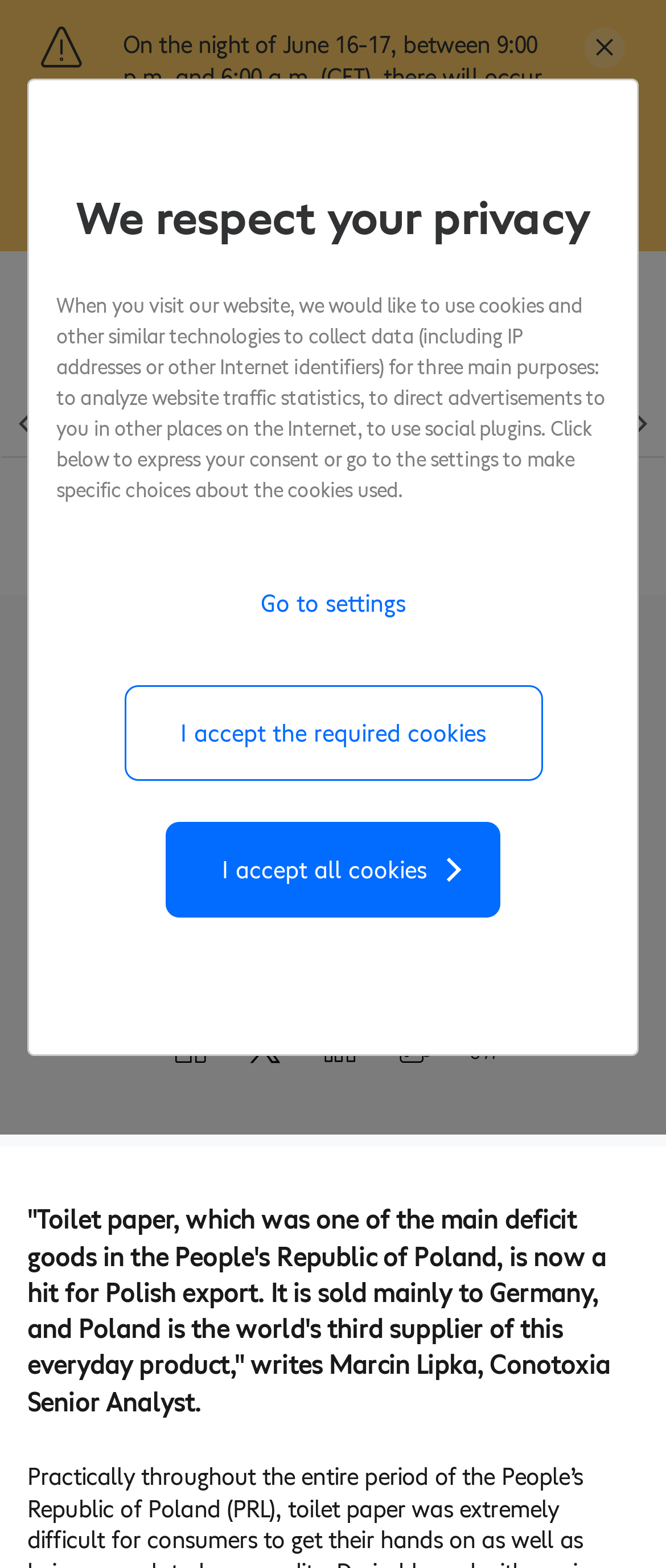Pinpoint the bounding box coordinates of the element you need to click to execute the following instruction: "Click the 'Close' button". The bounding box should be represented by four float numbers between 0 and 1, in the format [left, top, right, bottom].

[0.877, 0.017, 0.938, 0.044]